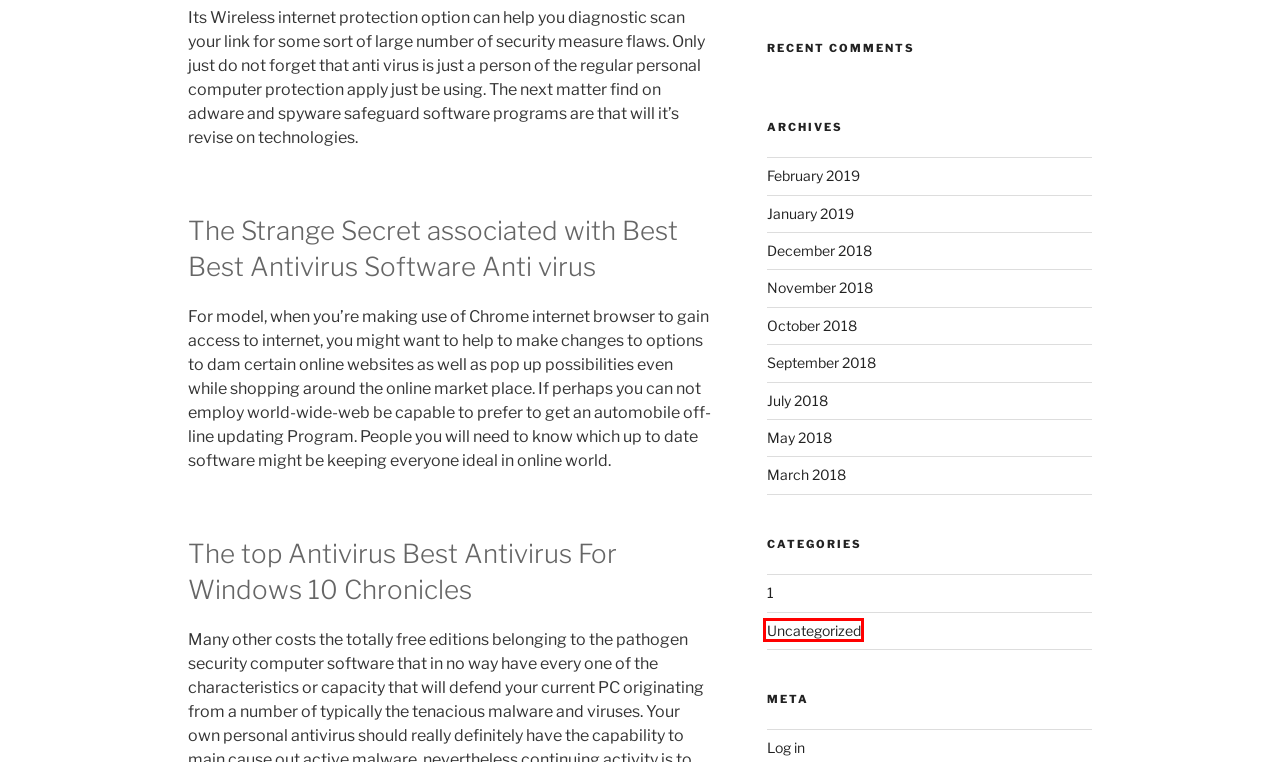Look at the screenshot of a webpage that includes a red bounding box around a UI element. Select the most appropriate webpage description that matches the page seen after clicking the highlighted element. Here are the candidates:
A. November 2018 – LONE VOYAGERS
B. Log In ‹ LONE VOYAGERS — WordPress
C. January 2019 – LONE VOYAGERS
D. Uncategorized – LONE VOYAGERS
E. May 2018 – LONE VOYAGERS
F. September 2018 – LONE VOYAGERS
G. March 2018 – LONE VOYAGERS
H. October 2018 – LONE VOYAGERS

D